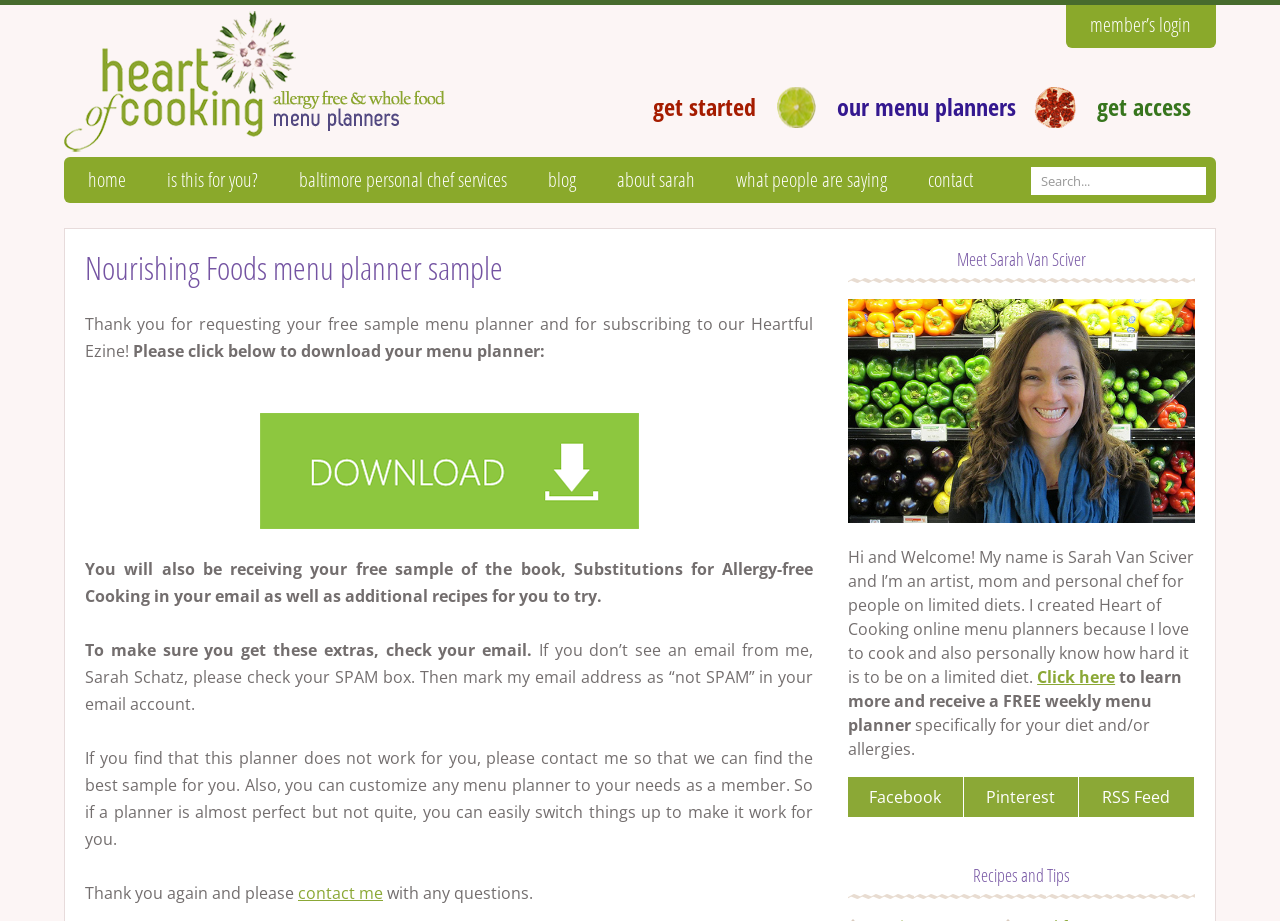Craft a detailed narrative of the webpage's structure and content.

This webpage is about Nourishing Foods menu planner sample and Heartful Ezine subscription. At the top, there are several links, including "member's login", "get started", "our menu planners", and "get access", aligned horizontally. Below these links, there is a navigation menu with links to "home", "is this for you?", "Baltimore personal chef services", "blog", "about Sarah", "what people are saying", and "contact". A search bar is located on the right side of the navigation menu.

The main content of the webpage is divided into two sections. On the left side, there is a heading "Nourishing Foods menu planner sample" followed by a thank-you message for requesting a free sample menu planner and subscribing to the Heartful Ezine. Below this message, there is a link to download the menu planner, accompanied by an image. The text then explains that the user will also receive a free sample of a book and additional recipes via email.

On the right side, there is a section about the author, Sarah Van Sciver, with a heading "Meet Sarah Van Sciver" and an image of her. Below her image, there is a brief introduction to Sarah, and a link to learn more about her and receive a free weekly menu planner. There are also links to her social media profiles, including Facebook, Pinterest, and RSS Feed.

At the bottom of the page, there is a heading "Recipes and Tips", but it does not seem to have any related content.